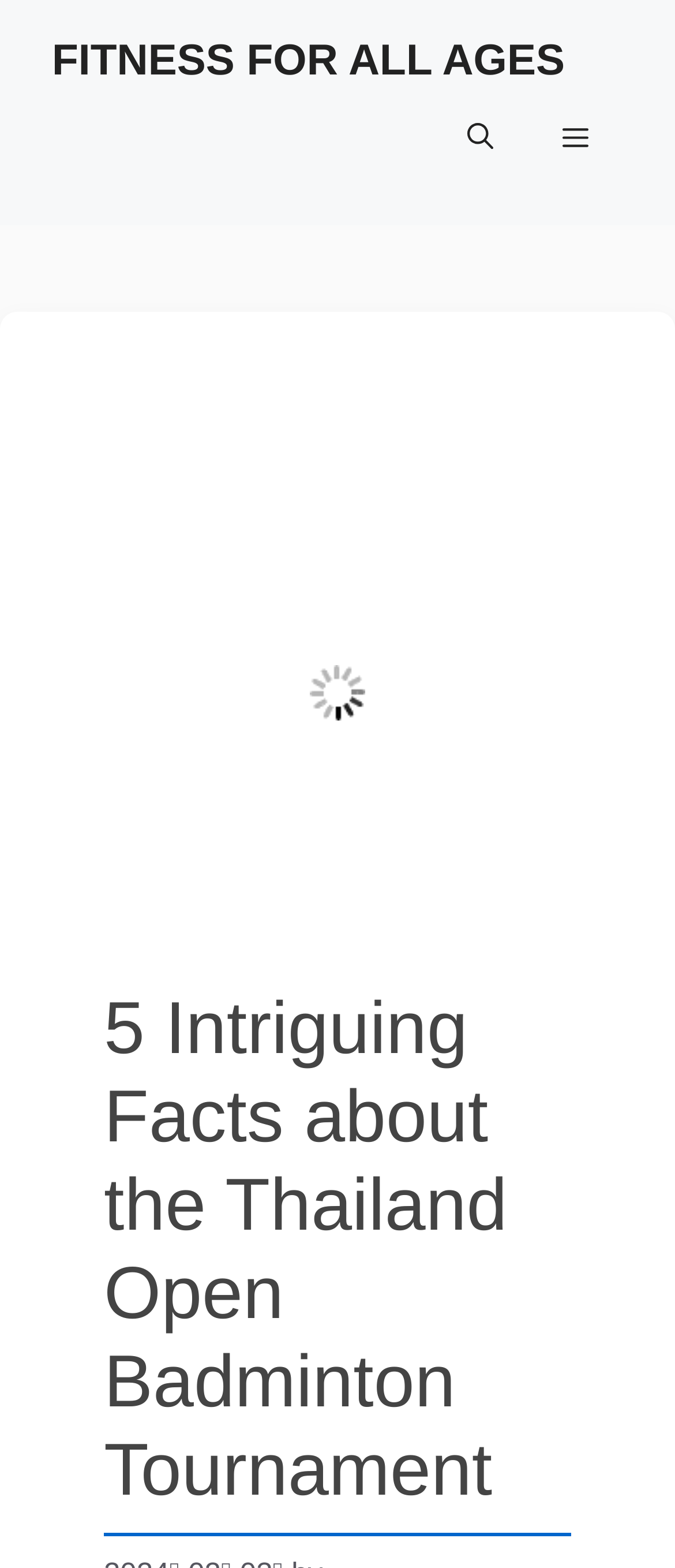Provide the text content of the webpage's main heading.

5 Intriguing Facts about the Thailand Open Badminton Tournament